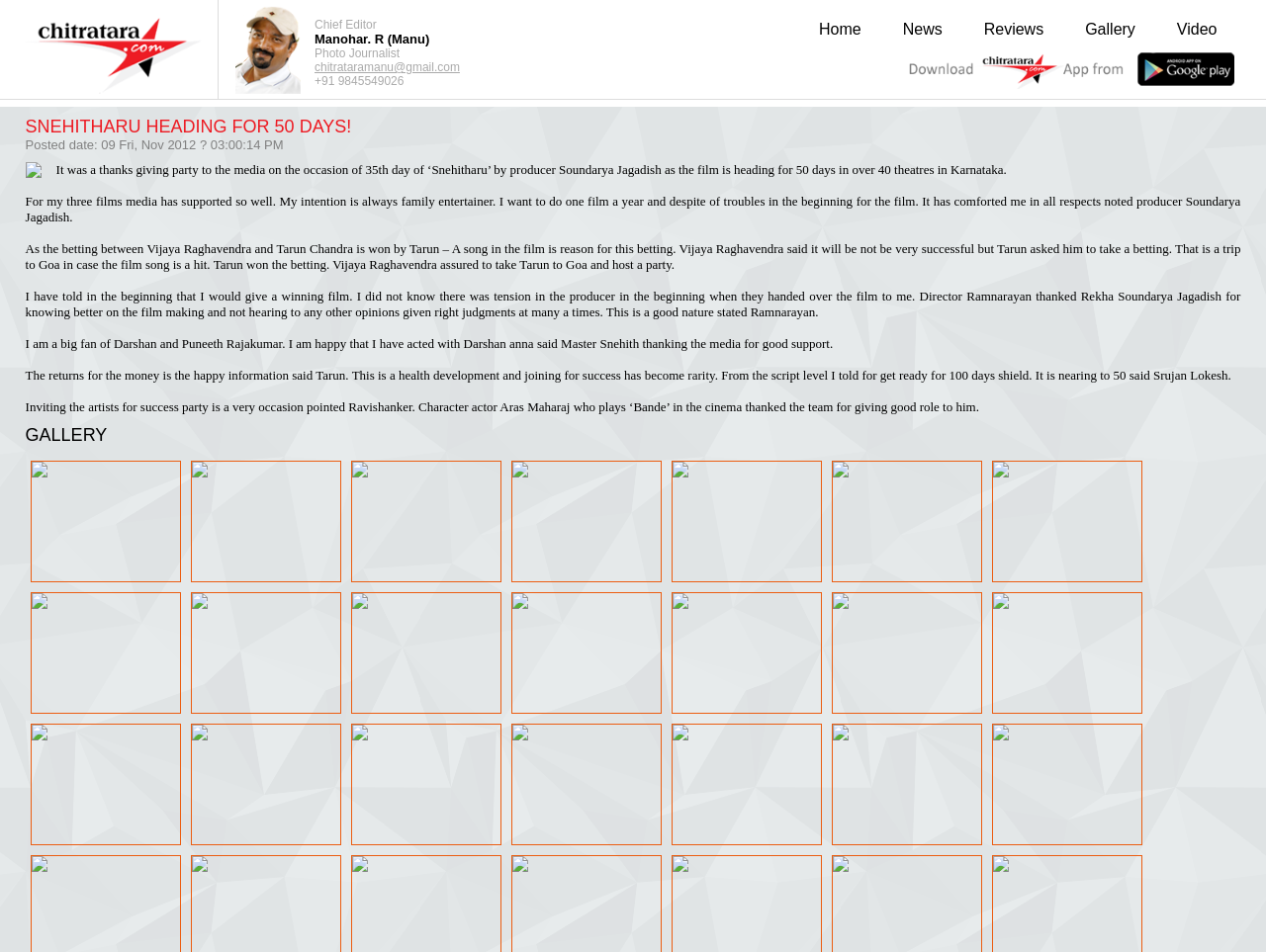Who is the director of the movie Snehitharu?
Based on the image, answer the question with as much detail as possible.

The webpage mentions 'Director Ramnarayan thanked Rekha Soundarya Jagadish' which suggests that Ramnarayan is the director of the movie Snehitharu.